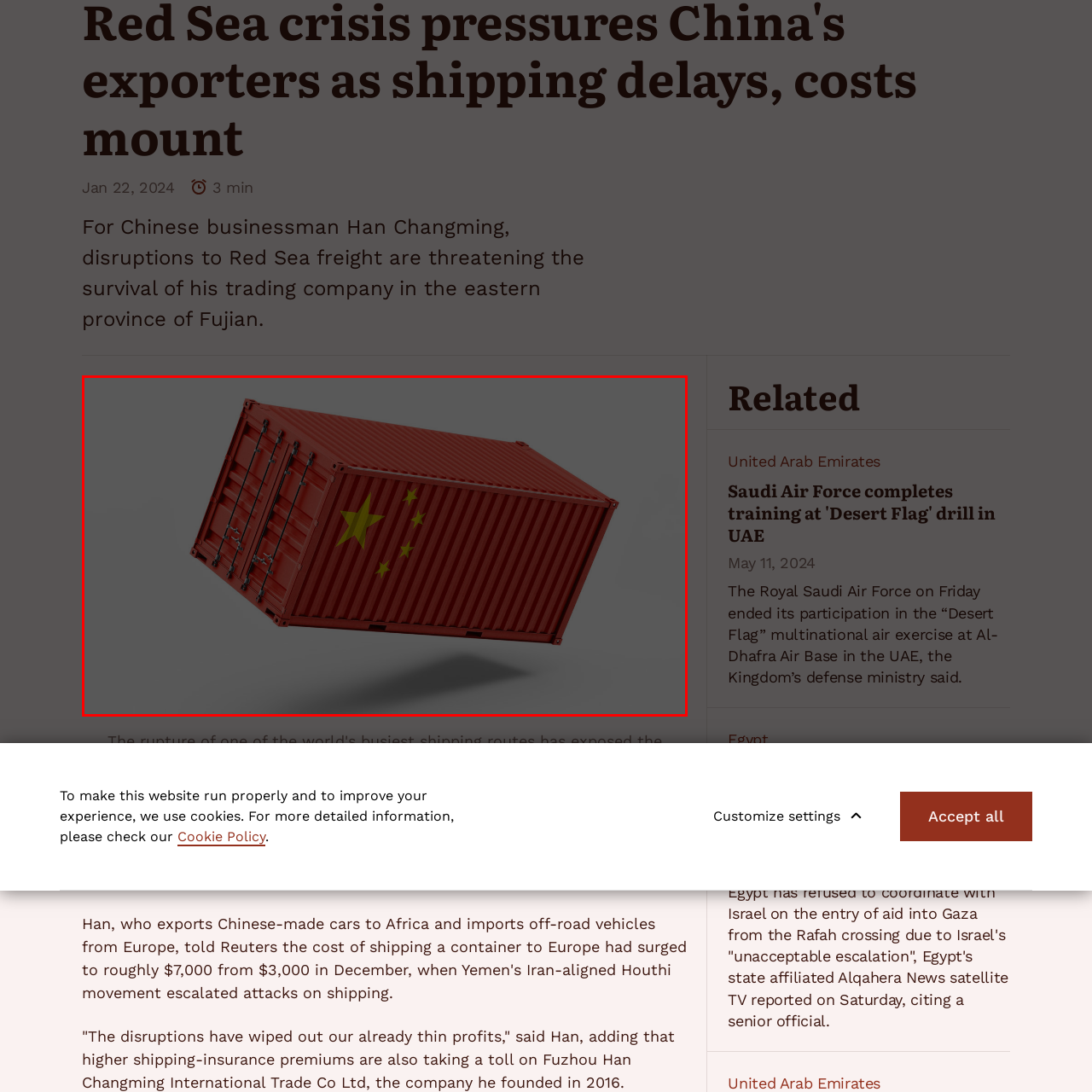Look at the image segment within the red box, What is the significance of the container's design? Give a brief response in one word or phrase.

Industrial design